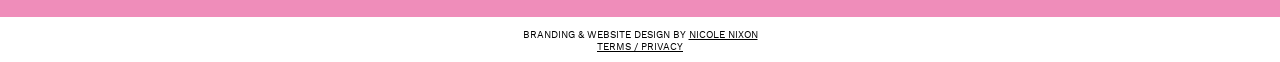Determine the bounding box coordinates of the UI element described by: "TERMS / PRIVACY".

[0.466, 0.677, 0.534, 0.838]